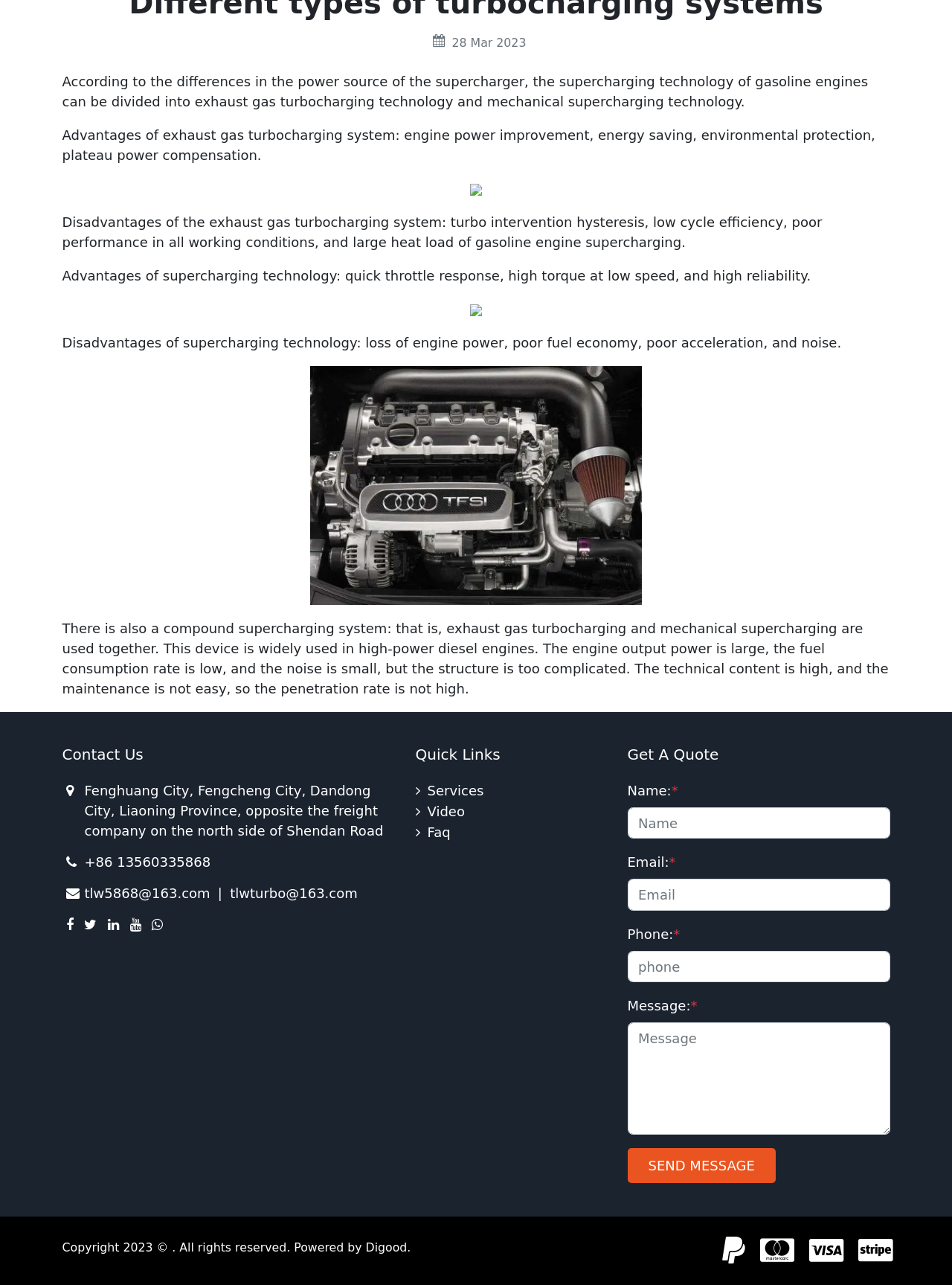Find the bounding box coordinates of the element's region that should be clicked in order to follow the given instruction: "Enter email address". The coordinates should consist of four float numbers between 0 and 1, i.e., [left, top, right, bottom].

[0.659, 0.684, 0.935, 0.709]